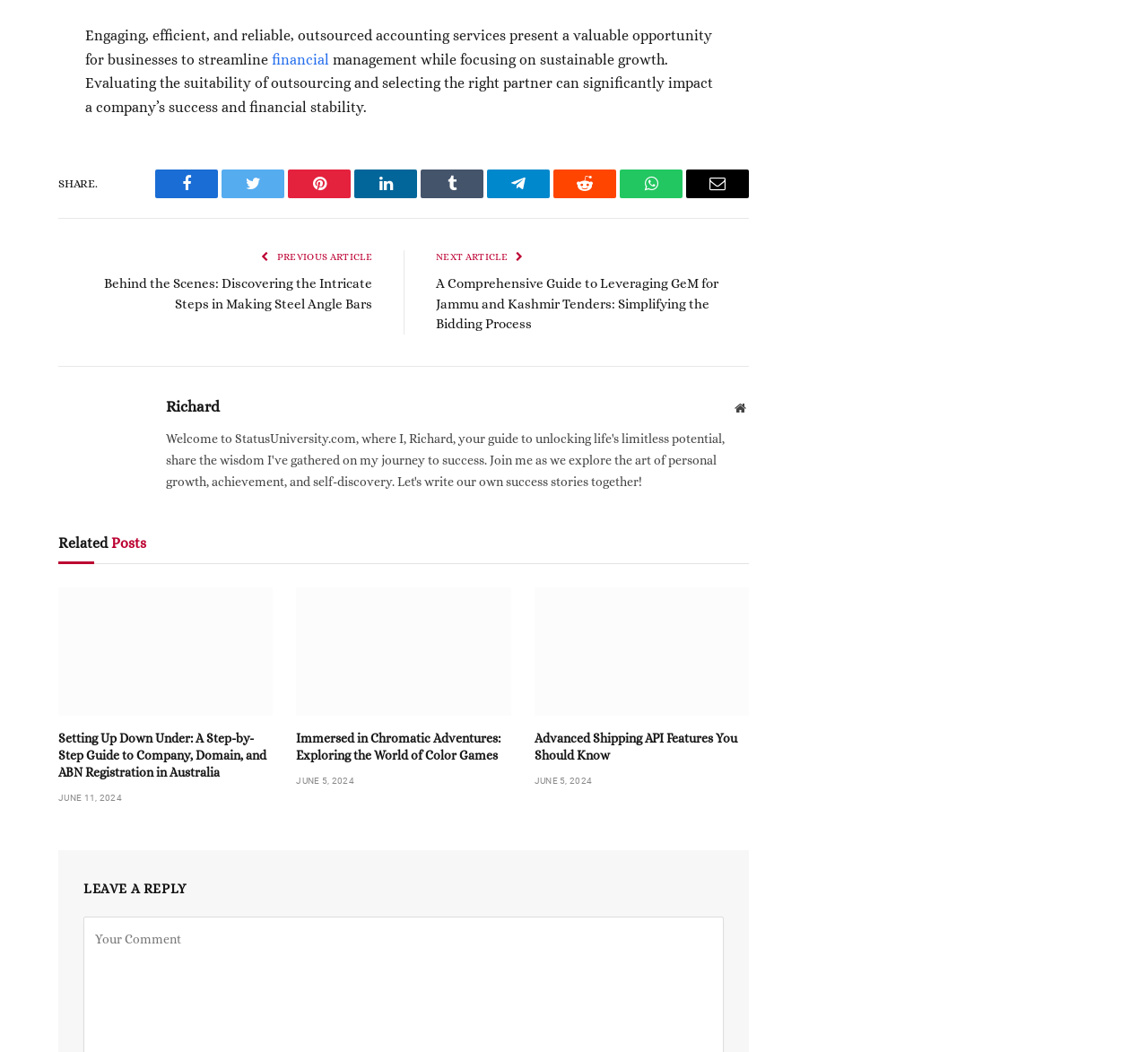Highlight the bounding box coordinates of the element you need to click to perform the following instruction: "View the related post about setting up a company in Australia."

[0.051, 0.559, 0.238, 0.68]